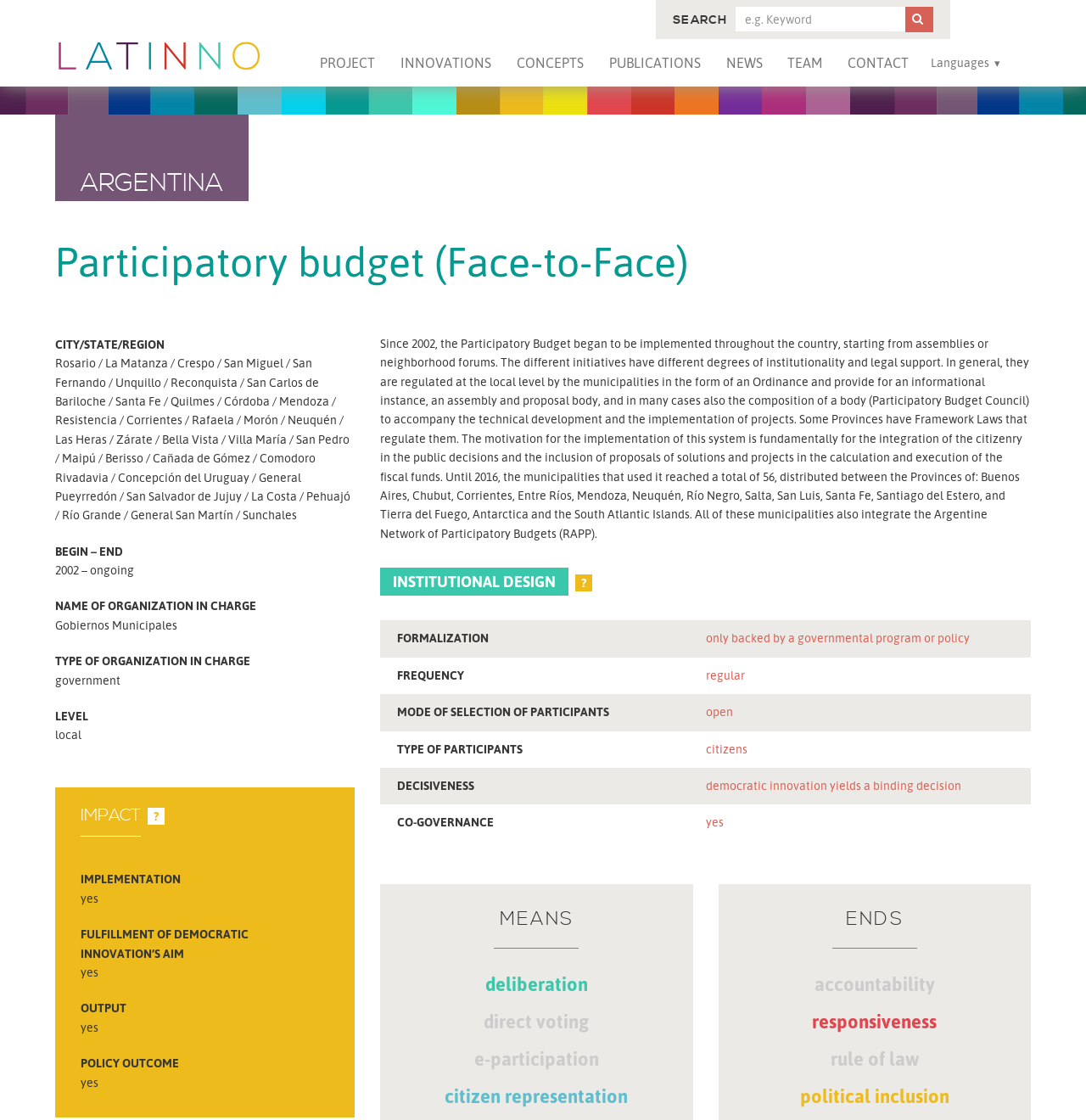Find the bounding box coordinates of the element to click in order to complete the given instruction: "click on the ARGENTINA button."

[0.834, 0.006, 0.859, 0.029]